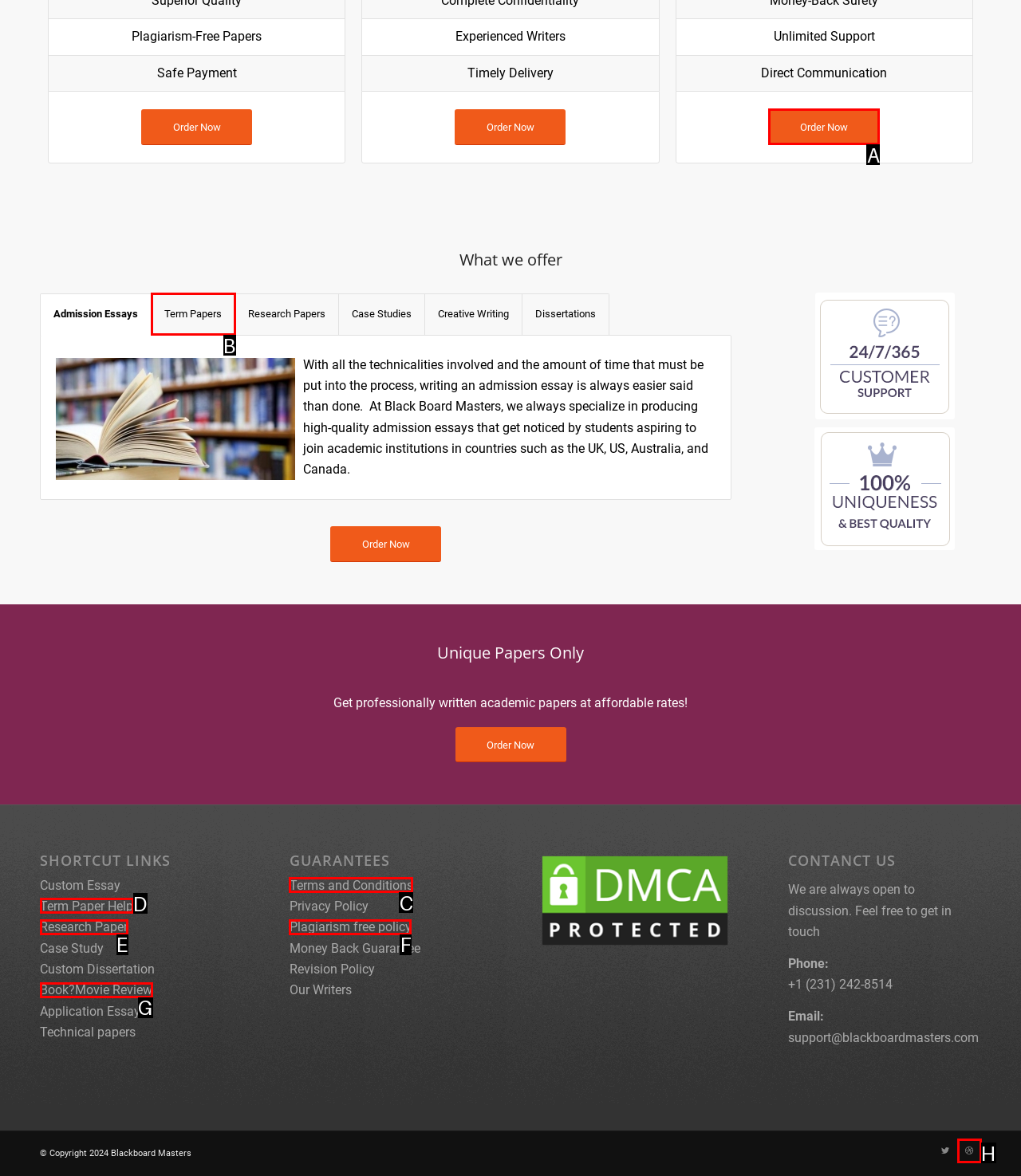Select the HTML element that corresponds to the description: Terms and Conditions. Reply with the letter of the correct option.

C